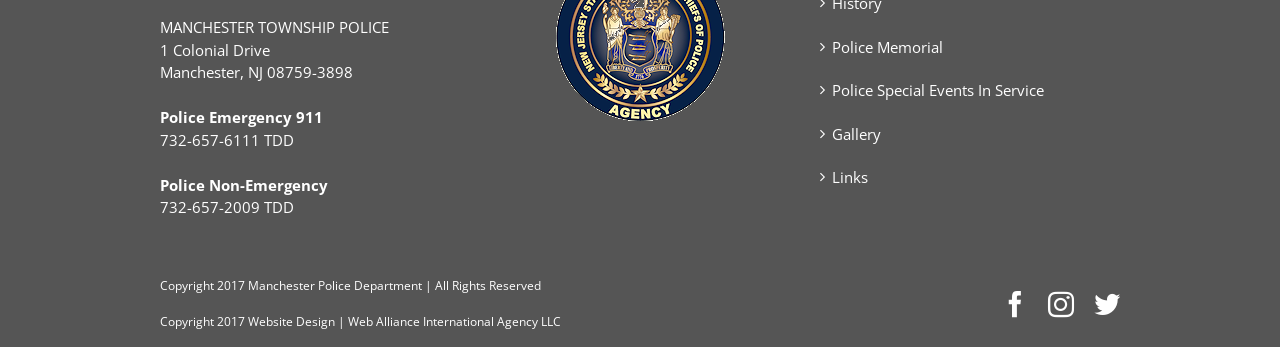Answer the question below with a single word or a brief phrase: 
What is the phone number for Police Non-Emergency?

732-657-2009 TDD